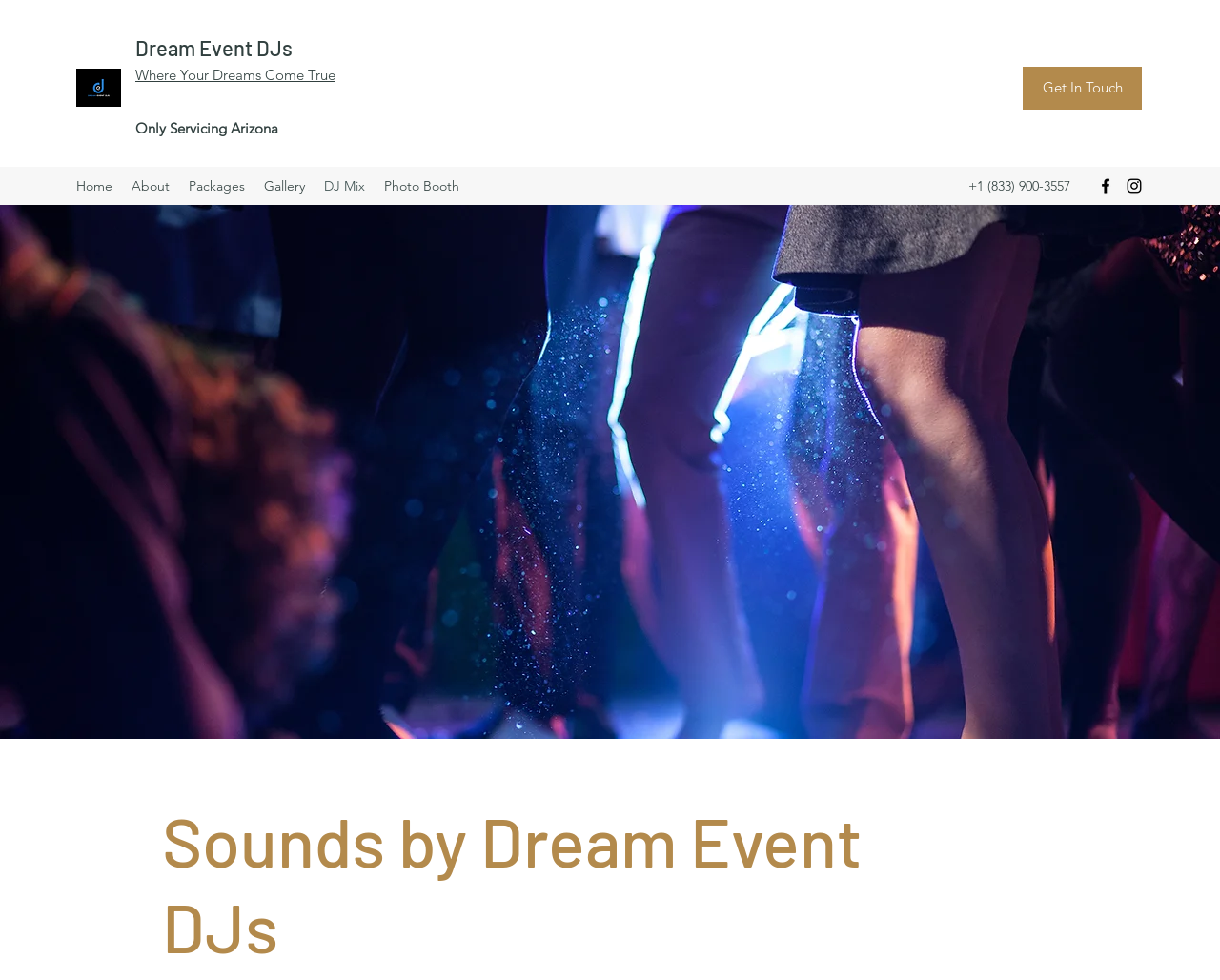What is the name of the image at the bottom?
From the image, respond using a single word or phrase.

The Dance Floor